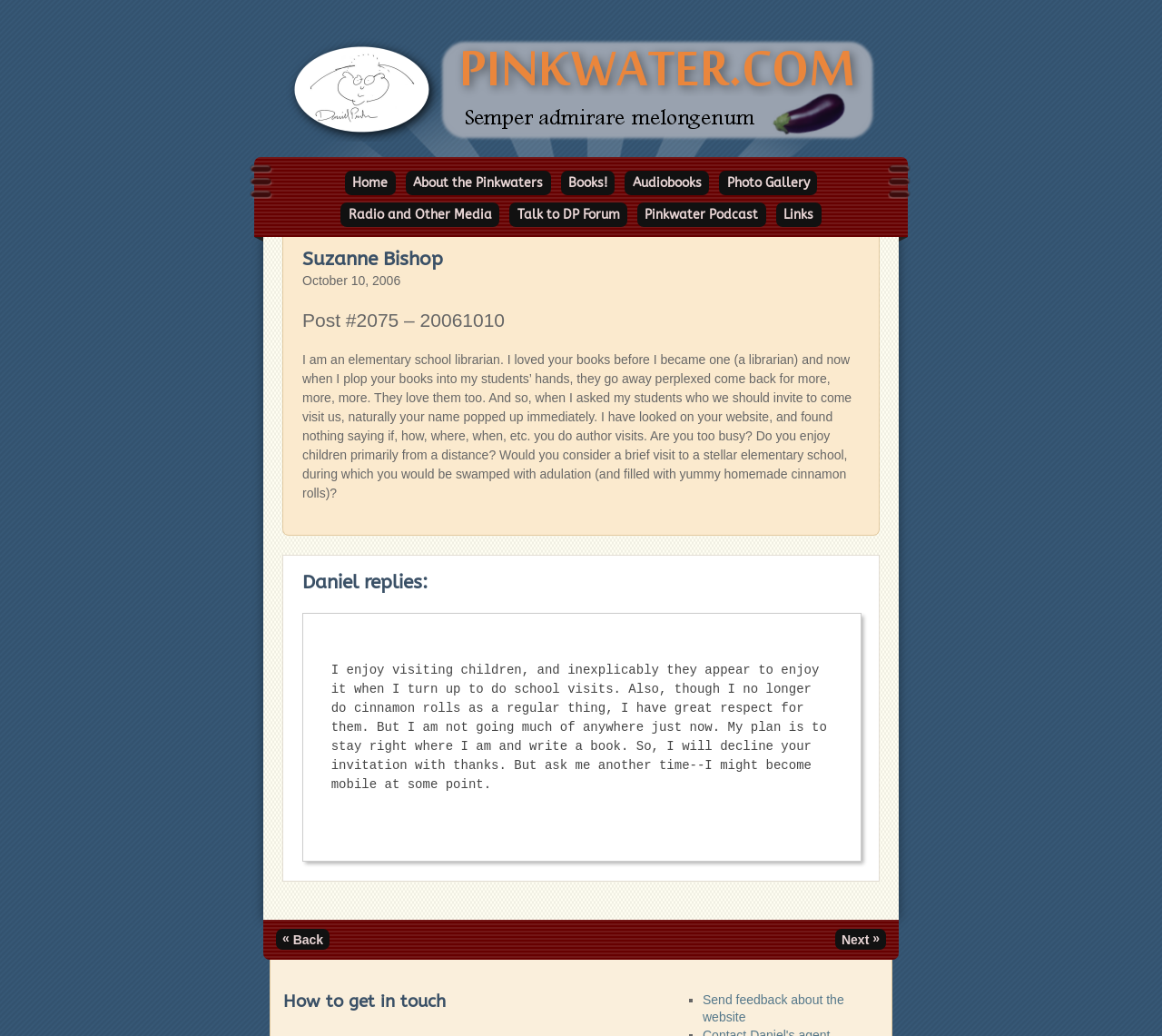What is the occupation of the person who wrote the post?
Can you provide an in-depth and detailed response to the question?

The question asks for the occupation of the person who wrote the post. By reading the text of the post, we can see that the person mentions being an elementary school librarian.